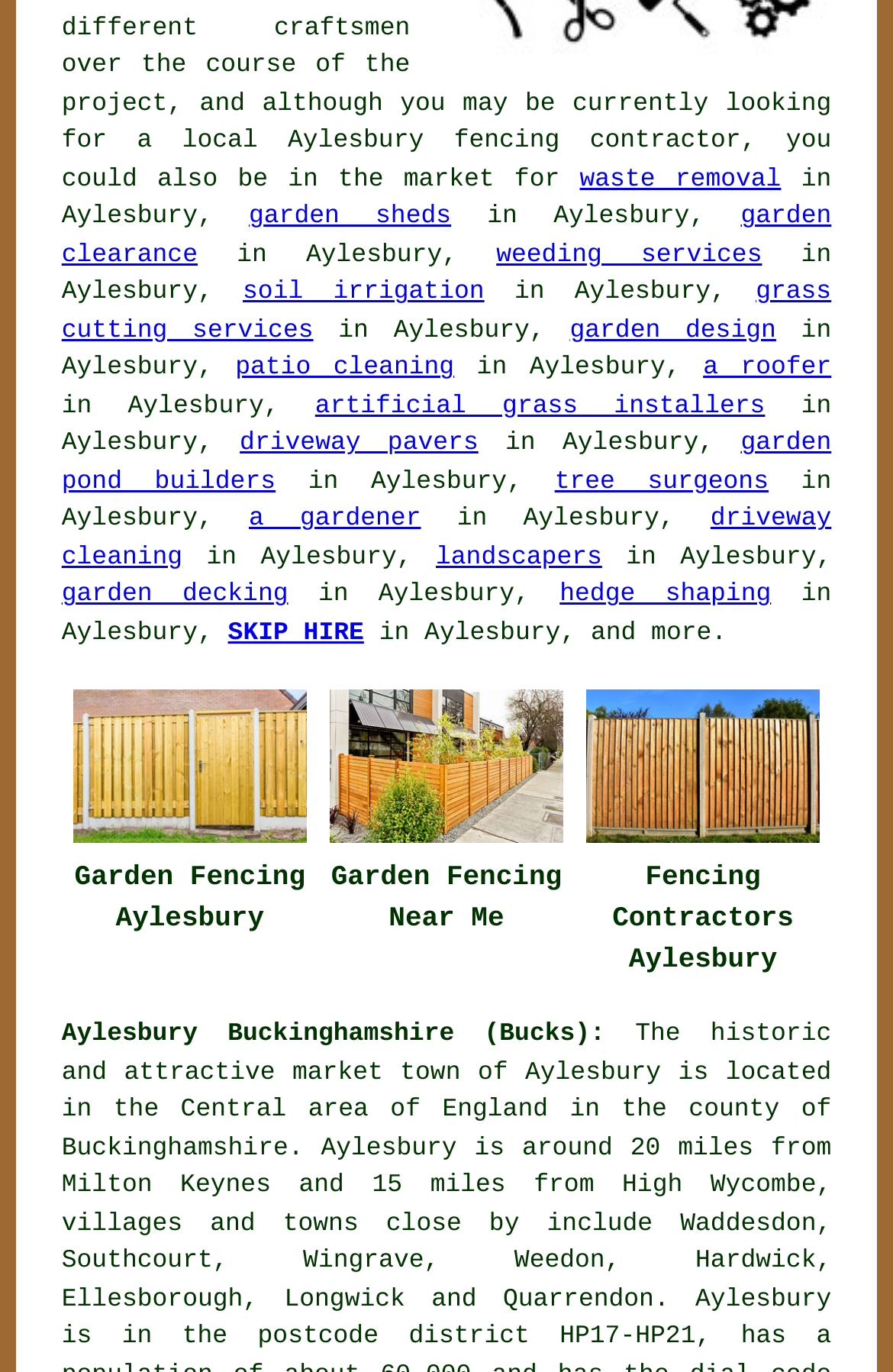What services are offered in Aylesbury?
Refer to the image and give a detailed response to the question.

Based on the links and text on the webpage, it appears that various garden-related services are offered in Aylesbury, including waste removal, garden clearance, weeding services, grass cutting services, and more.